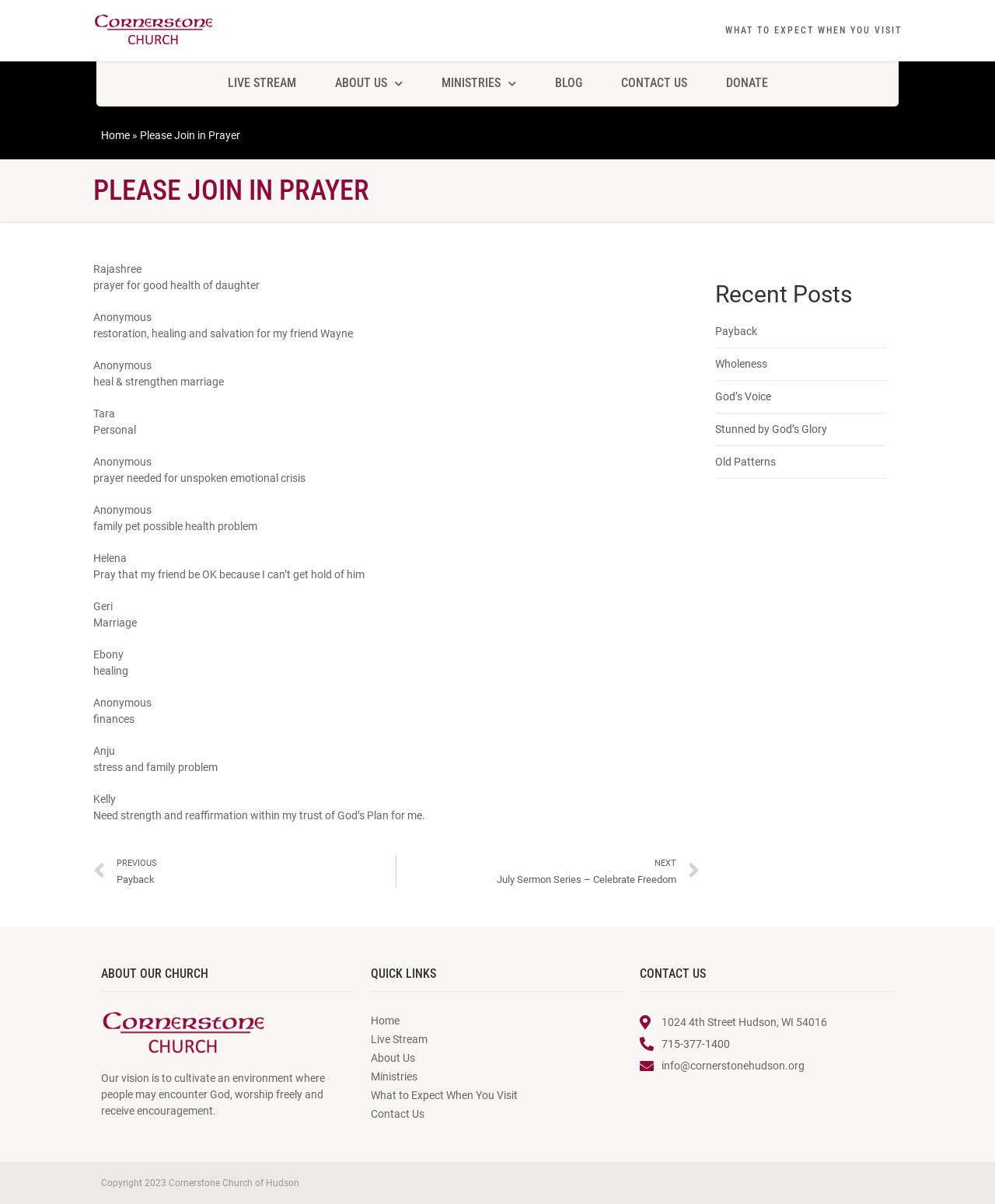Locate the bounding box coordinates of the clickable region necessary to complete the following instruction: "Click on 'DONATE'". Provide the coordinates in the format of four float numbers between 0 and 1, i.e., [left, top, right, bottom].

[0.714, 0.054, 0.787, 0.085]